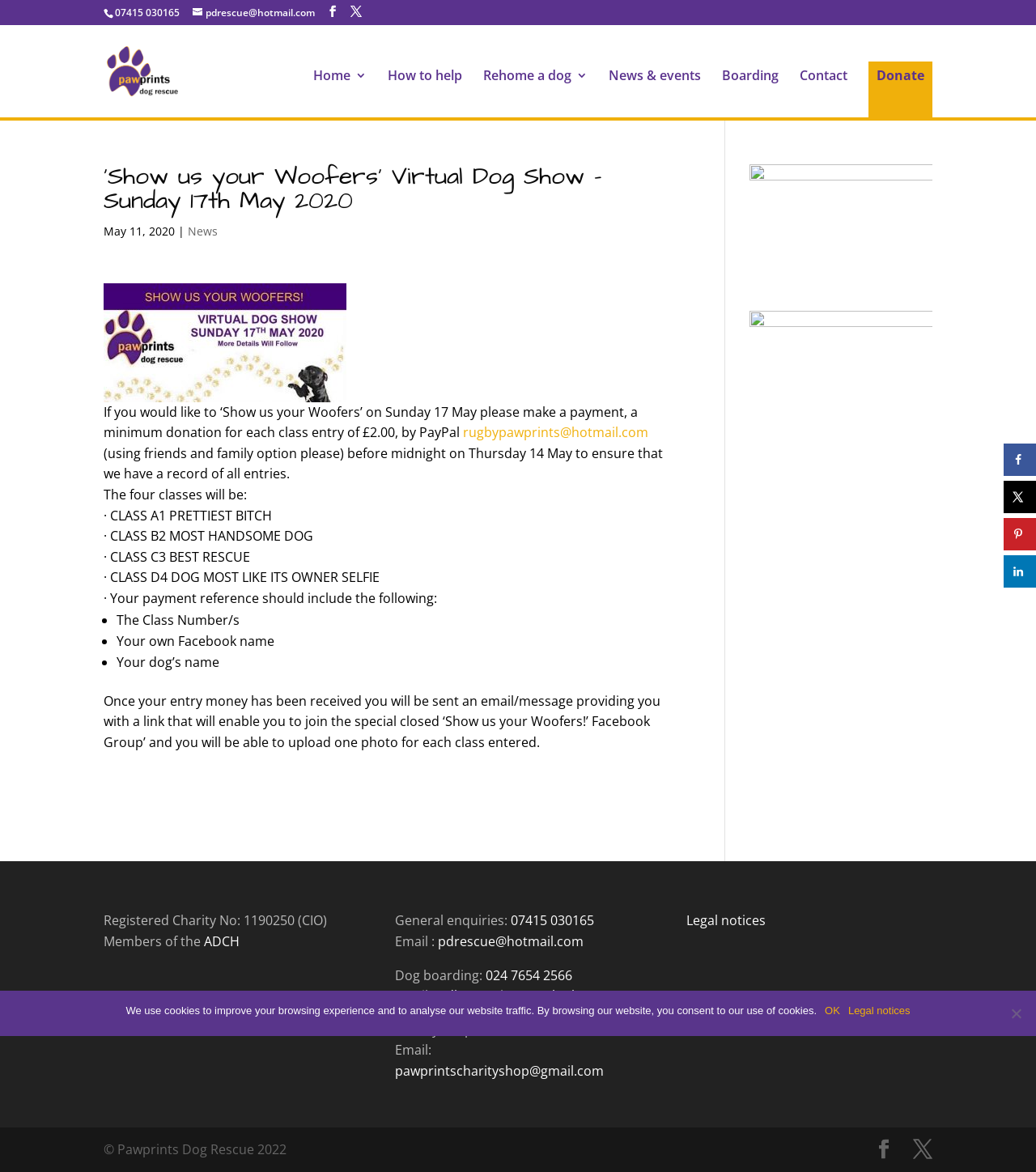Provide the bounding box coordinates of the HTML element described by the text: "X". The coordinates should be in the format [left, top, right, bottom] with values between 0 and 1.

[0.881, 0.972, 0.9, 0.99]